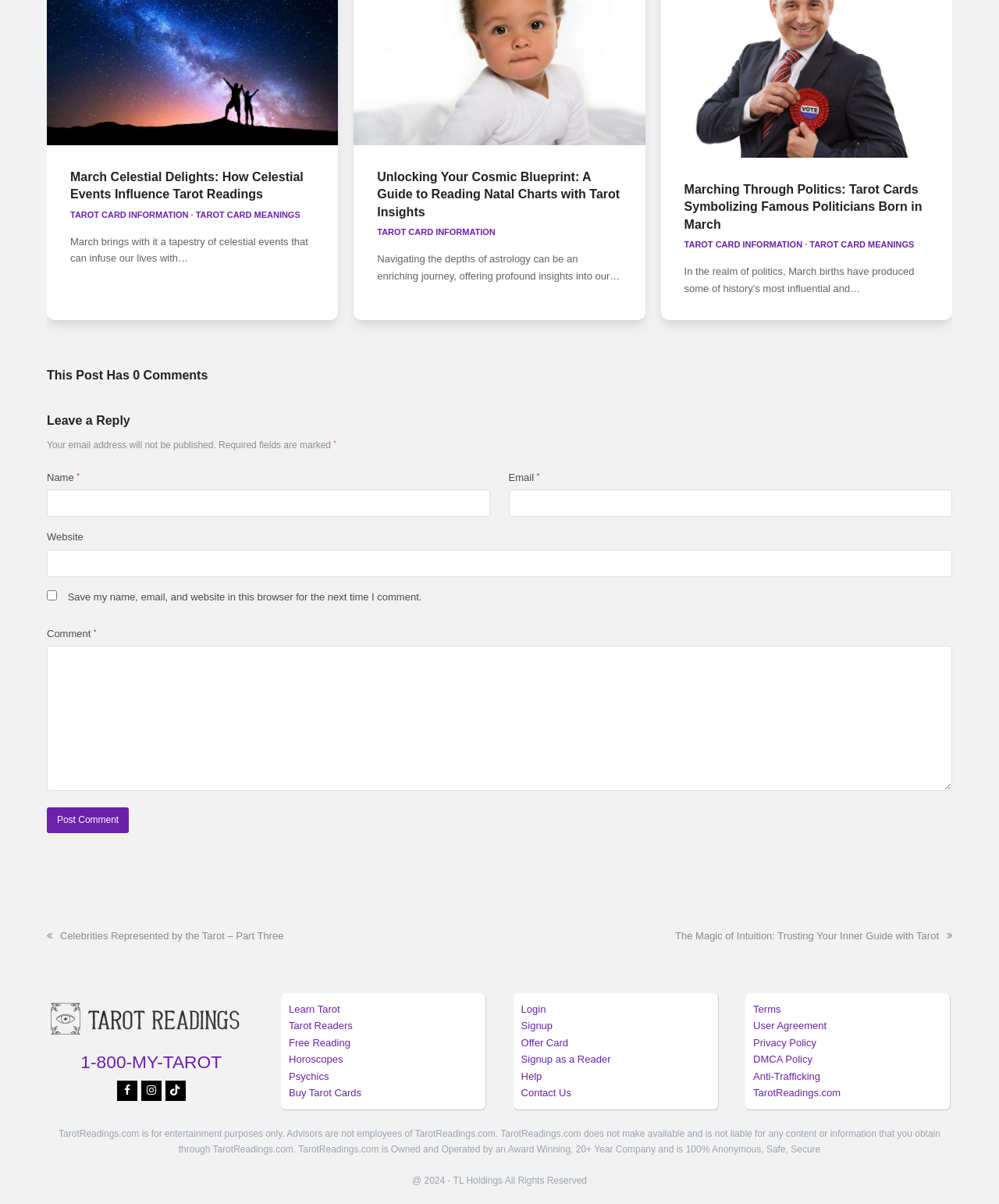Determine the bounding box coordinates for the element that should be clicked to follow this instruction: "Leave a comment". The coordinates should be given as four float numbers between 0 and 1, in the format [left, top, right, bottom].

[0.047, 0.343, 0.953, 0.357]